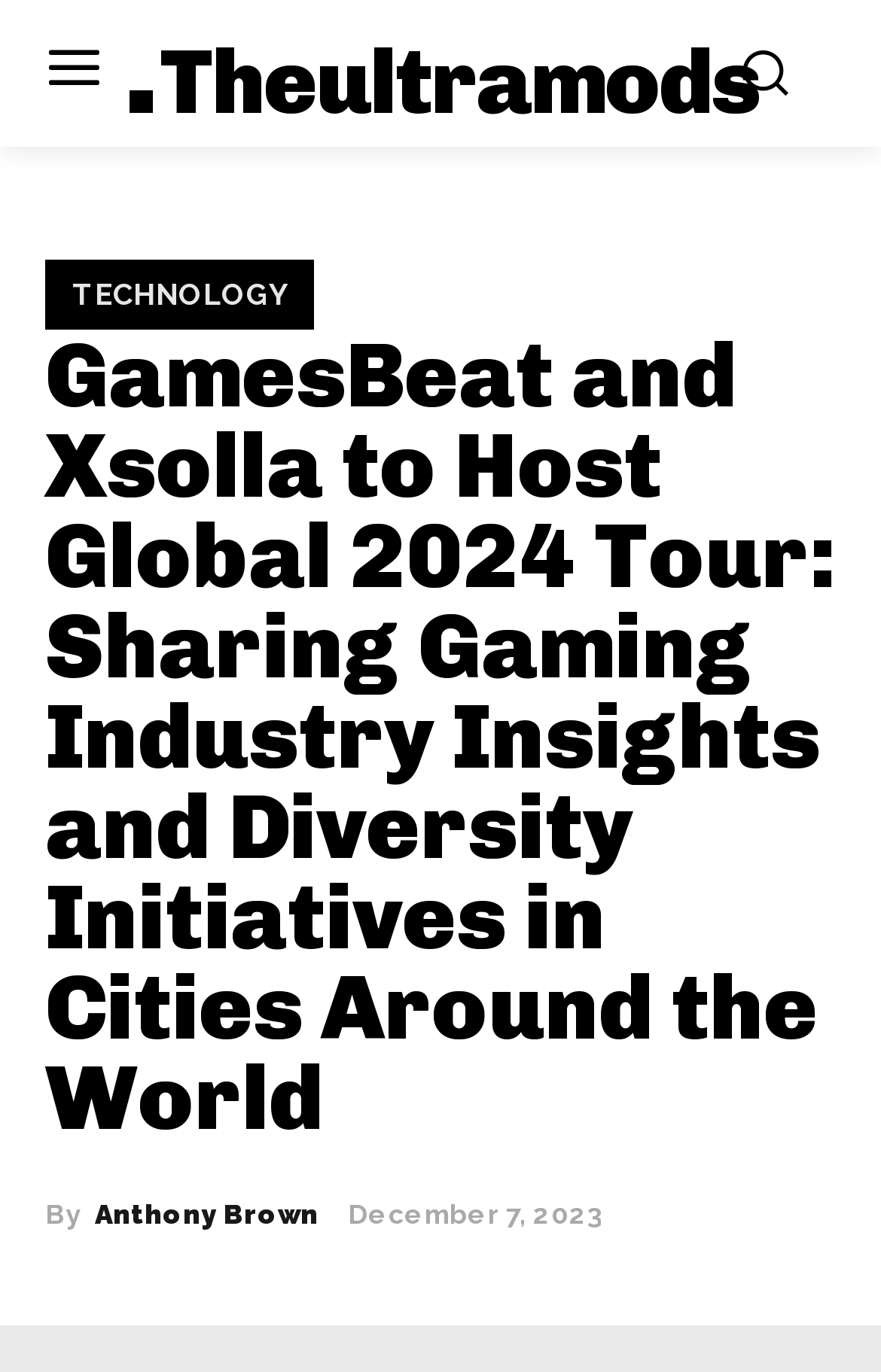Please determine the heading text of this webpage.

GamesBeat and Xsolla to Host Global 2024 Tour: Sharing Gaming Industry Insights and Diversity Initiatives in Cities Around the World